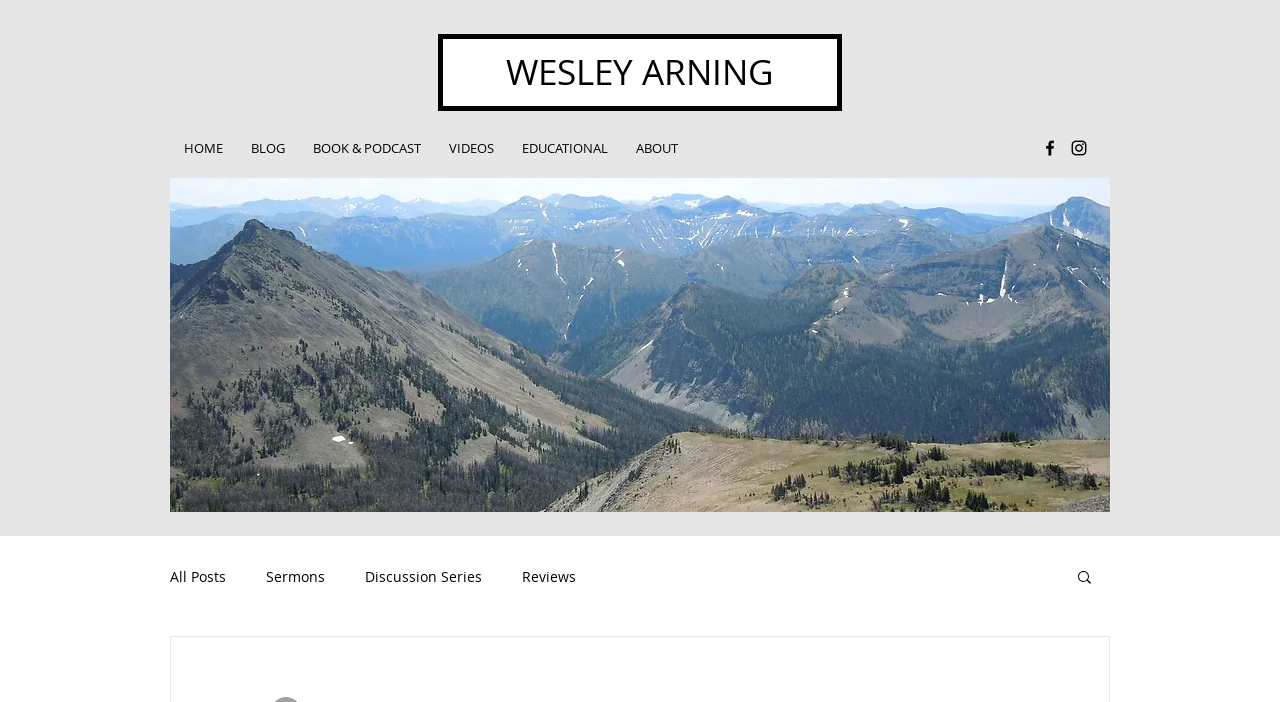Identify the bounding box coordinates of the section that should be clicked to achieve the task described: "visit about page".

[0.486, 0.187, 0.541, 0.236]